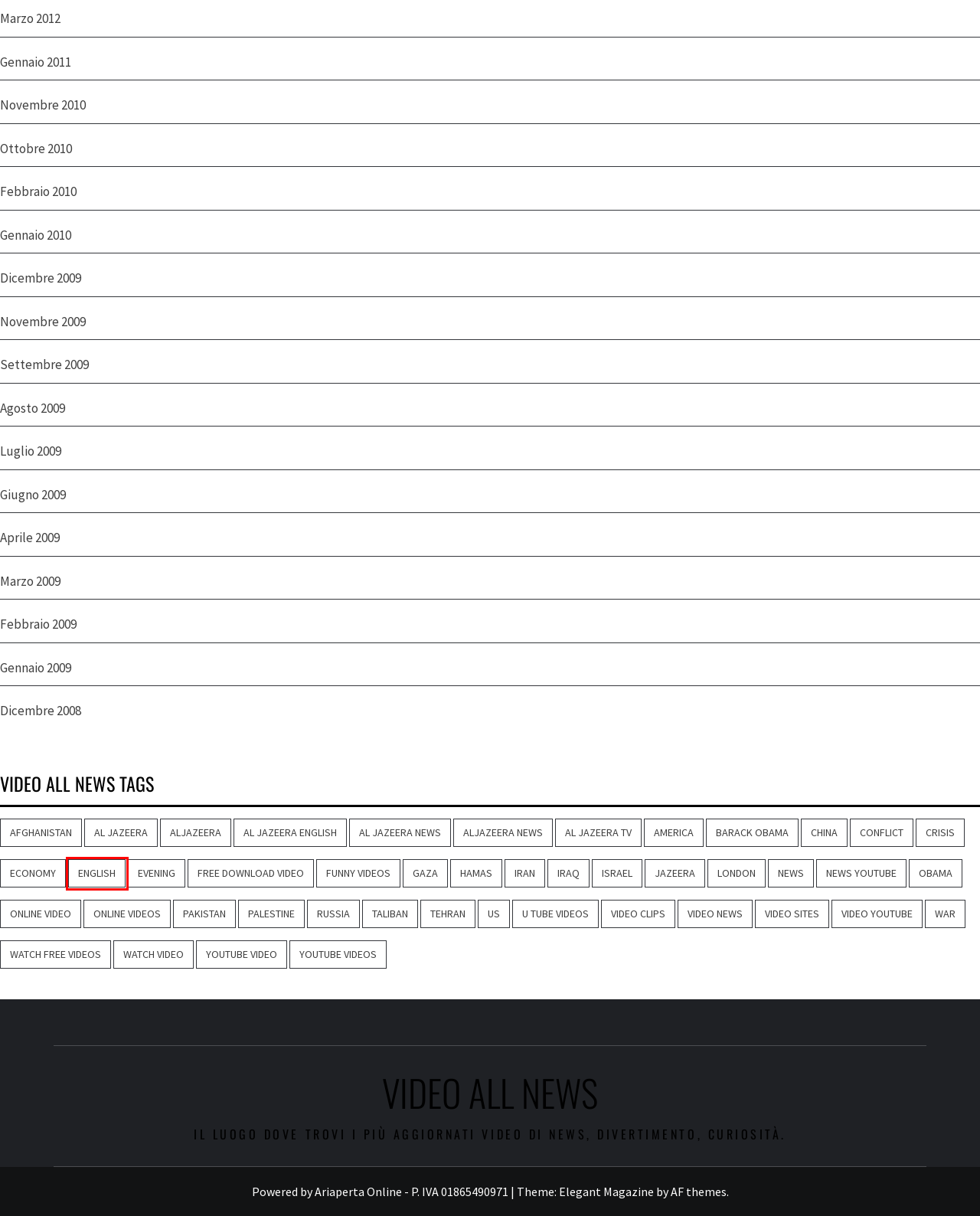Given a webpage screenshot with a red bounding box around a particular element, identify the best description of the new webpage that will appear after clicking on the element inside the red bounding box. Here are the candidates:
A. video clips – Video all News
B. Barack  Obama – Video all News
C. Ottobre 2010 – Video all News
D. english – Video all News
E. london – Video all News
F. Marzo 2012 – Video all News
G. china – Video all News
H. watch video – Video all News

D